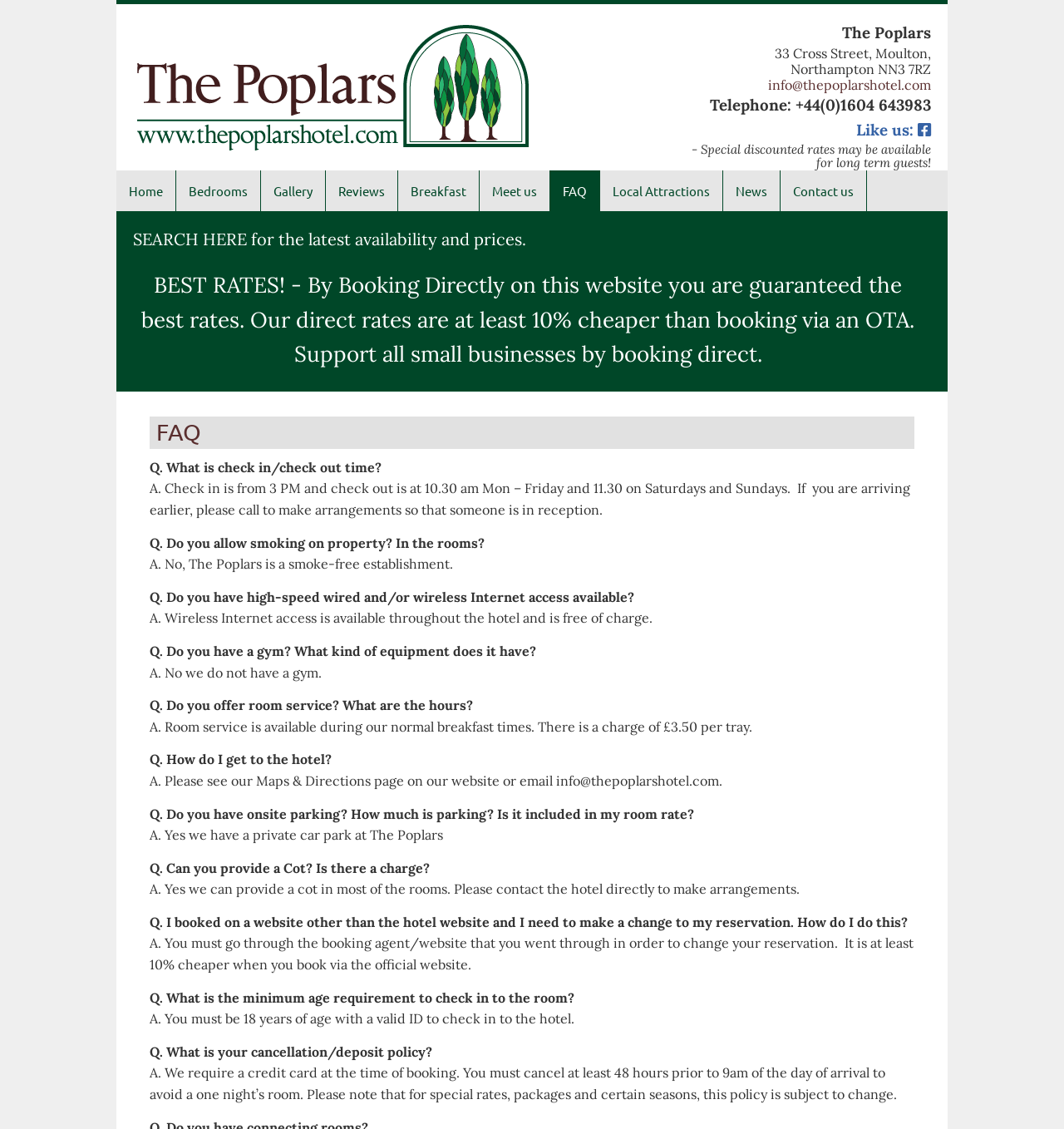Identify the bounding box coordinates of the element to click to follow this instruction: 'Click the my iF link'. Ensure the coordinates are four float values between 0 and 1, provided as [left, top, right, bottom].

None